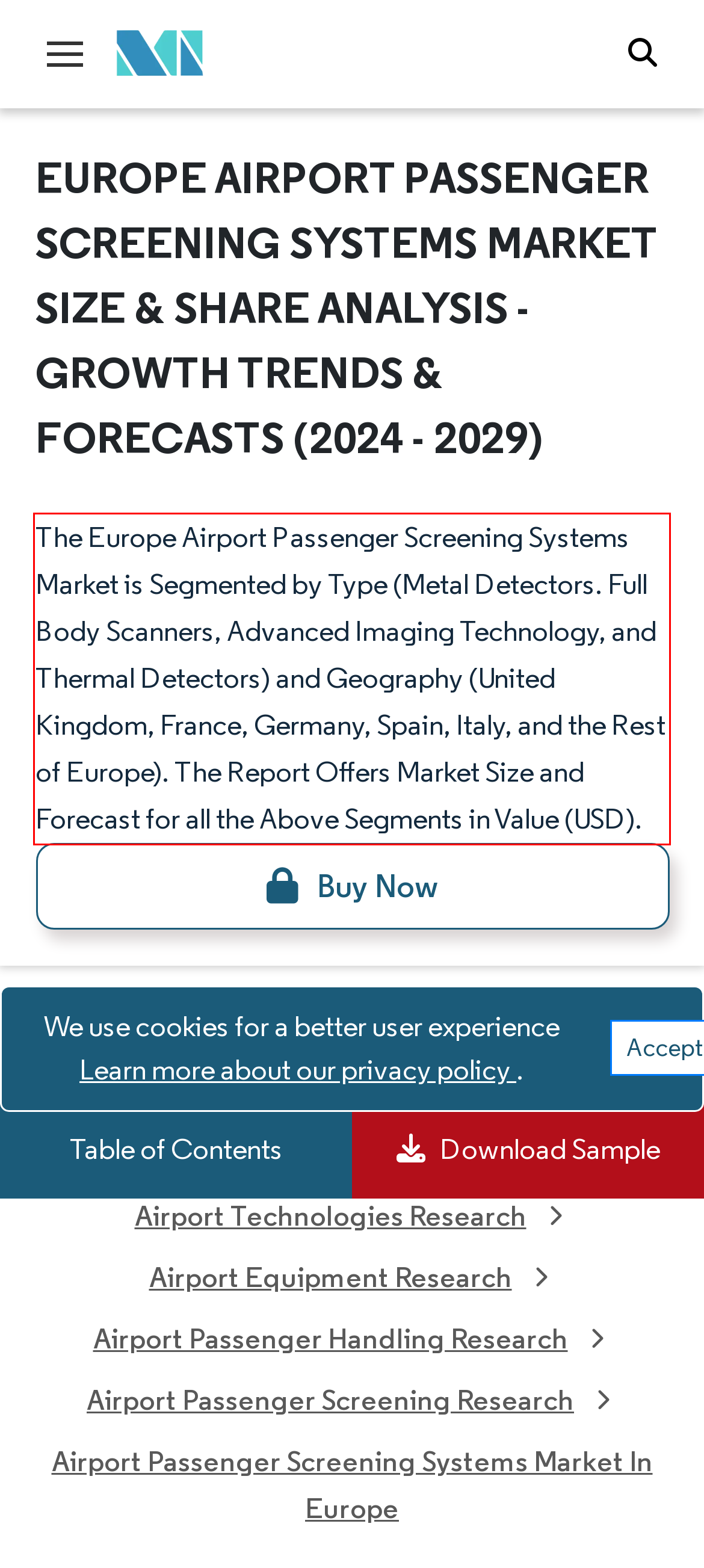You are given a screenshot of a webpage with a UI element highlighted by a red bounding box. Please perform OCR on the text content within this red bounding box.

The Europe Airport Passenger Screening Systems Market is Segmented by Type (Metal Detectors. Full Body Scanners, Advanced Imaging Technology, and Thermal Detectors) and Geography (United Kingdom, France, Germany, Spain, Italy, and the Rest of Europe). The Report Offers Market Size and Forecast for all the Above Segments in Value (USD).